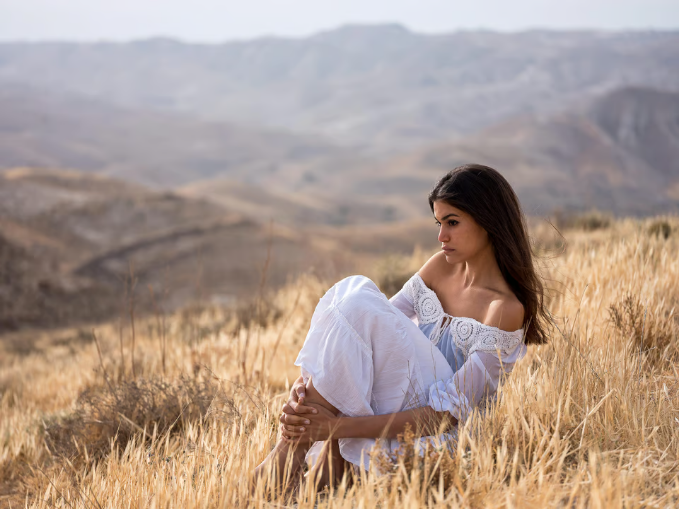Provide a comprehensive description of the image.

In the image titled "Desert Model Shoot (3)," a young woman is gracefully seated in a vast, arid landscape characterized by dry grass and rolling hills. She is dressed in a flowing white outfit, with delicate lace detailing on the shoulders, which contrasts beautifully against the earthy tones of the background. Her dark hair cascades down her back, and she gazes thoughtfully into the distance, evoking a sense of tranquility and introspection. The composition captures the essence of natural beauty and serenity, highlighting the harmonious relationship between the subject and her desert surroundings. This photograph was taken using the Fuji GFX 50S camera, equipped with a GF120mmF4 R LM OIS WR Macro lens, set to a focal length of 120mm, ISO 100, with a shutter speed of 1/400 seconds at f/4.0, showcasing the camera's impressive capabilities in rendering fine details and textures.